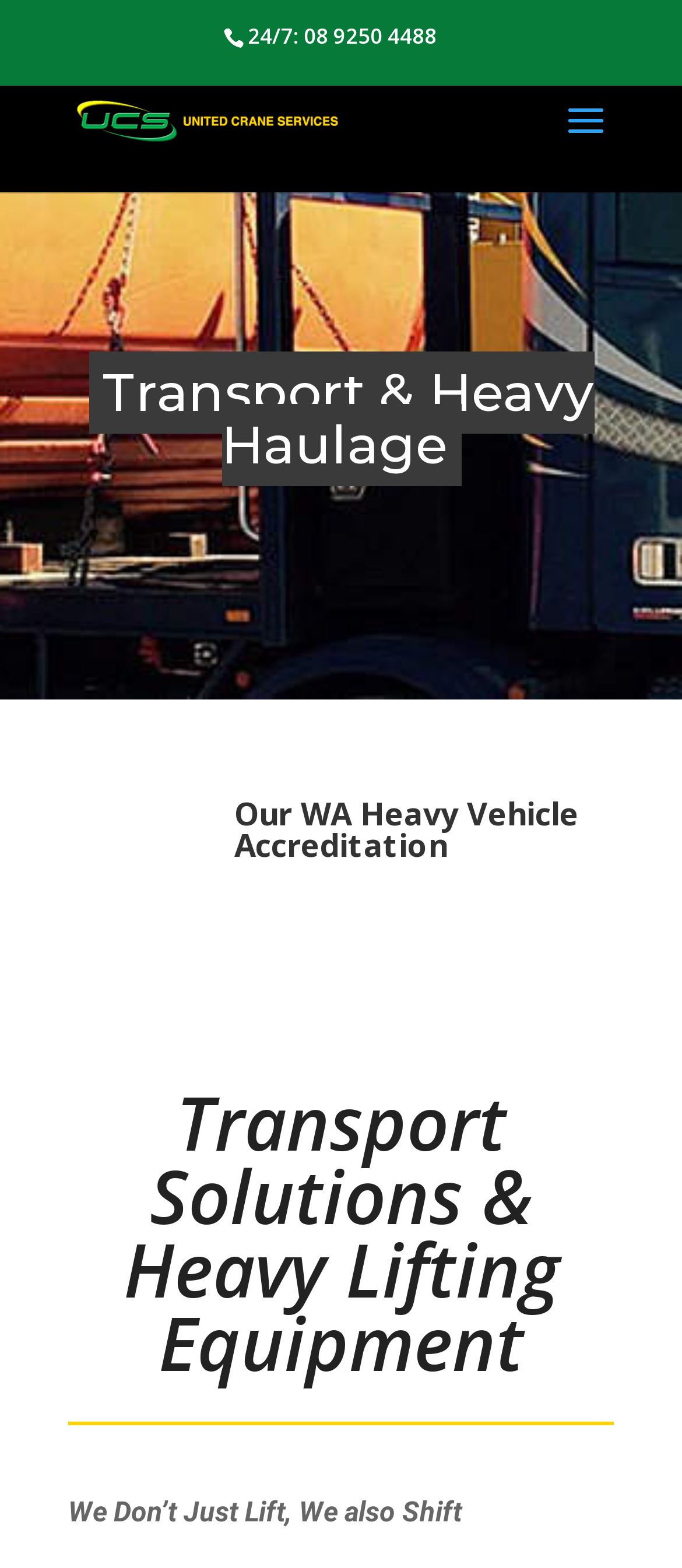Could you please study the image and provide a detailed answer to the question:
What is the accreditation mentioned on the page?

I found the accreditation by looking at the image element with the text 'WA heavy vehicle accreditation' which has a bounding box with y1 coordinate 0.48, indicating it is in the middle of the page.